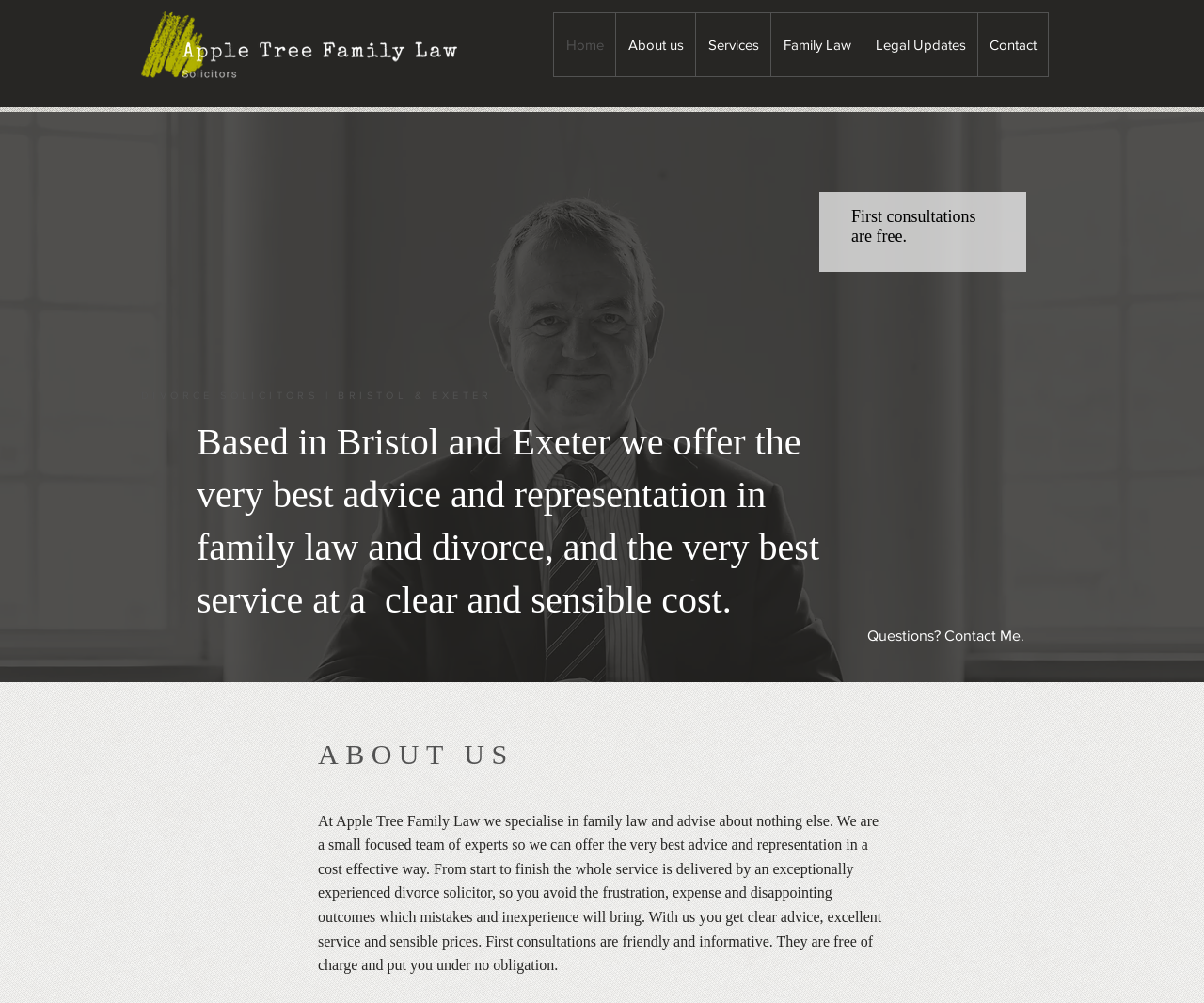Identify the bounding box coordinates of the region that needs to be clicked to carry out this instruction: "Click on 'Divorce Solicitor Expert Bristol'". Provide these coordinates as four float numbers ranging from 0 to 1, i.e., [left, top, right, bottom].

[0.117, 0.011, 0.38, 0.079]